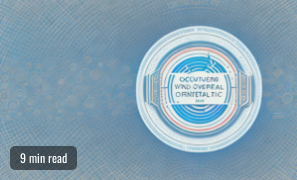List and describe all the prominent features within the image.

The image features a circular diagram with a layered, intricate design, surrounded by a textured blue background. The central design includes several interconnected elements, possibly representing concepts or processes. Enclosed within the circle are the words "OCCULTUM VIND OVERAL ORNITETALIC," suggesting a thematic or conceptual focus. Below the diagram, a text box indicates "9 min read," providing insight into the estimated time it would take to engage with the accompanying content. This imagery and text likely relate to a topic in the fields of information security, risk management, or a similar domain.